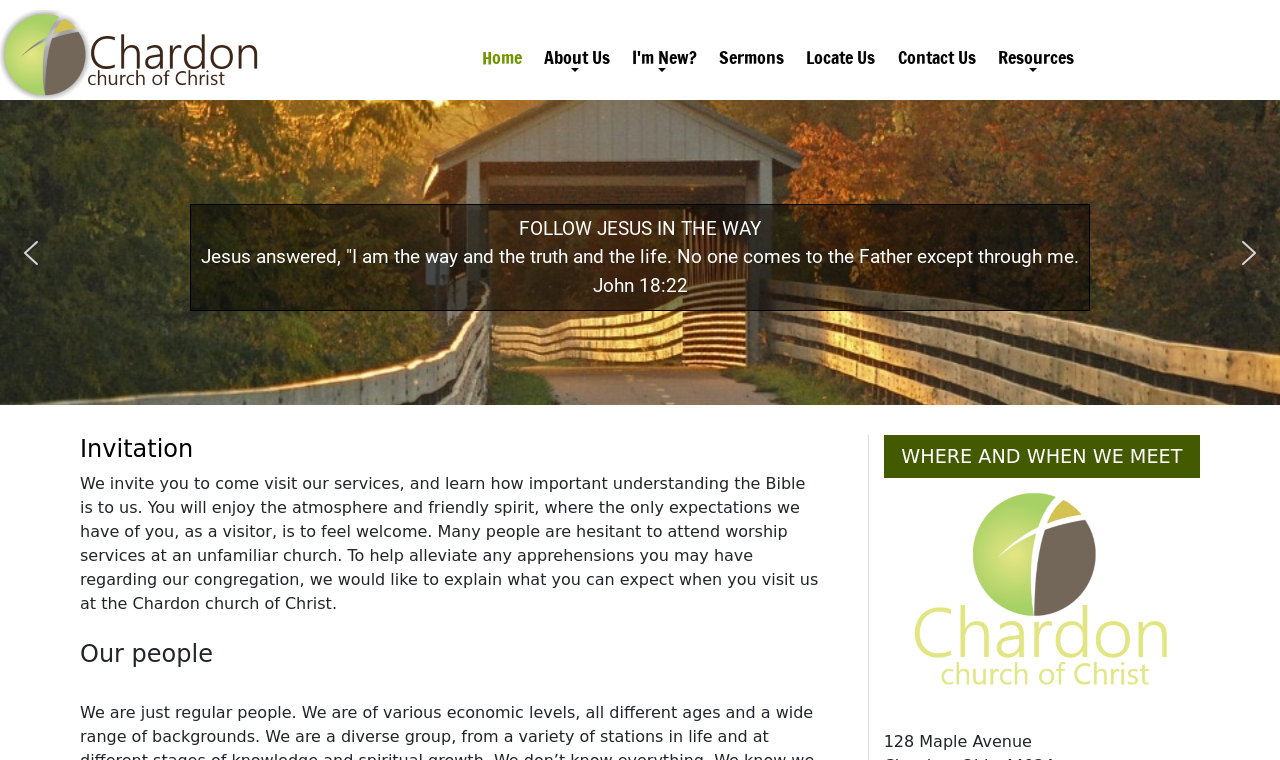What is the atmosphere of the church like?
Answer the question with a single word or phrase by looking at the picture.

Friendly